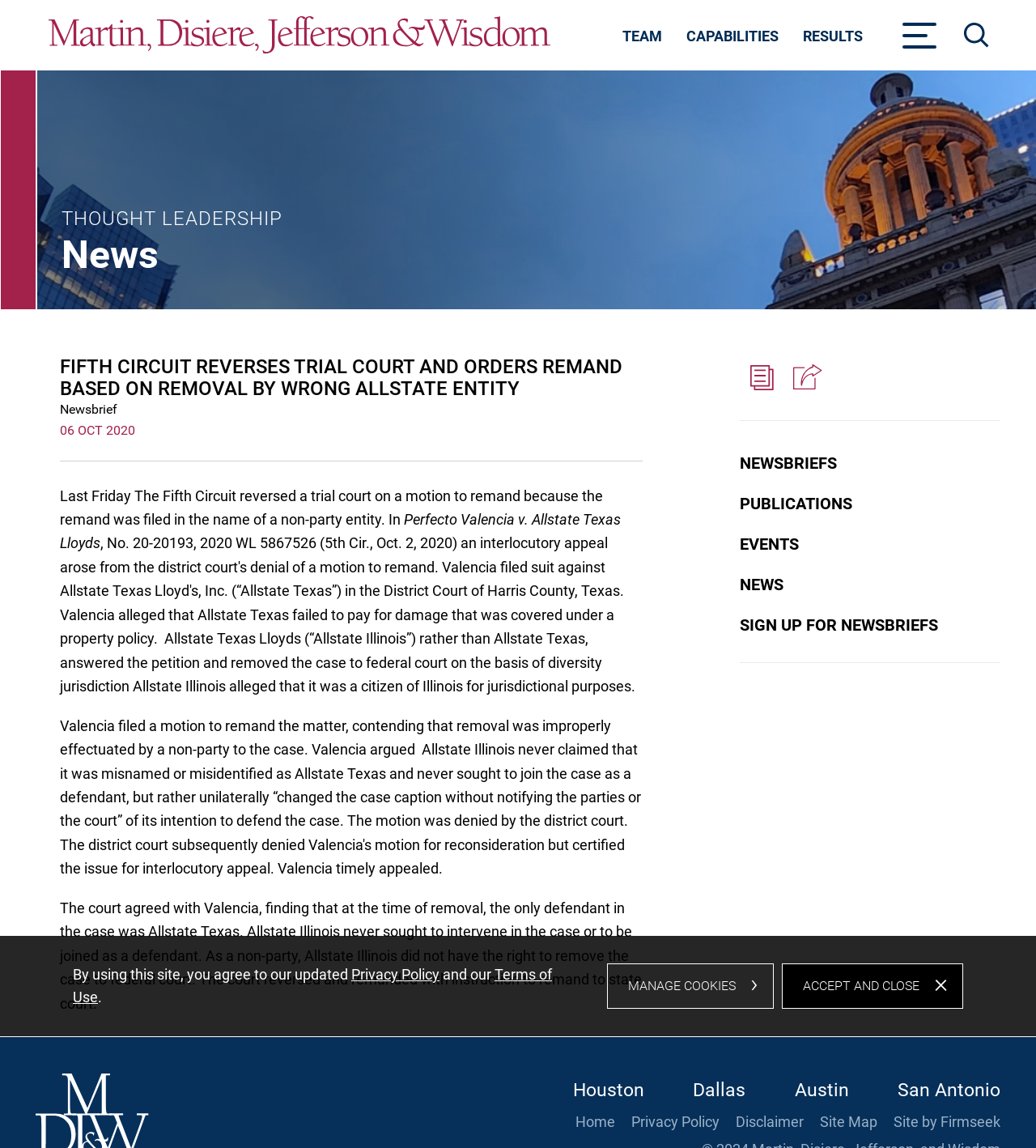Locate the bounding box coordinates of the clickable region necessary to complete the following instruction: "Search for games". Provide the coordinates in the format of four float numbers between 0 and 1, i.e., [left, top, right, bottom].

None